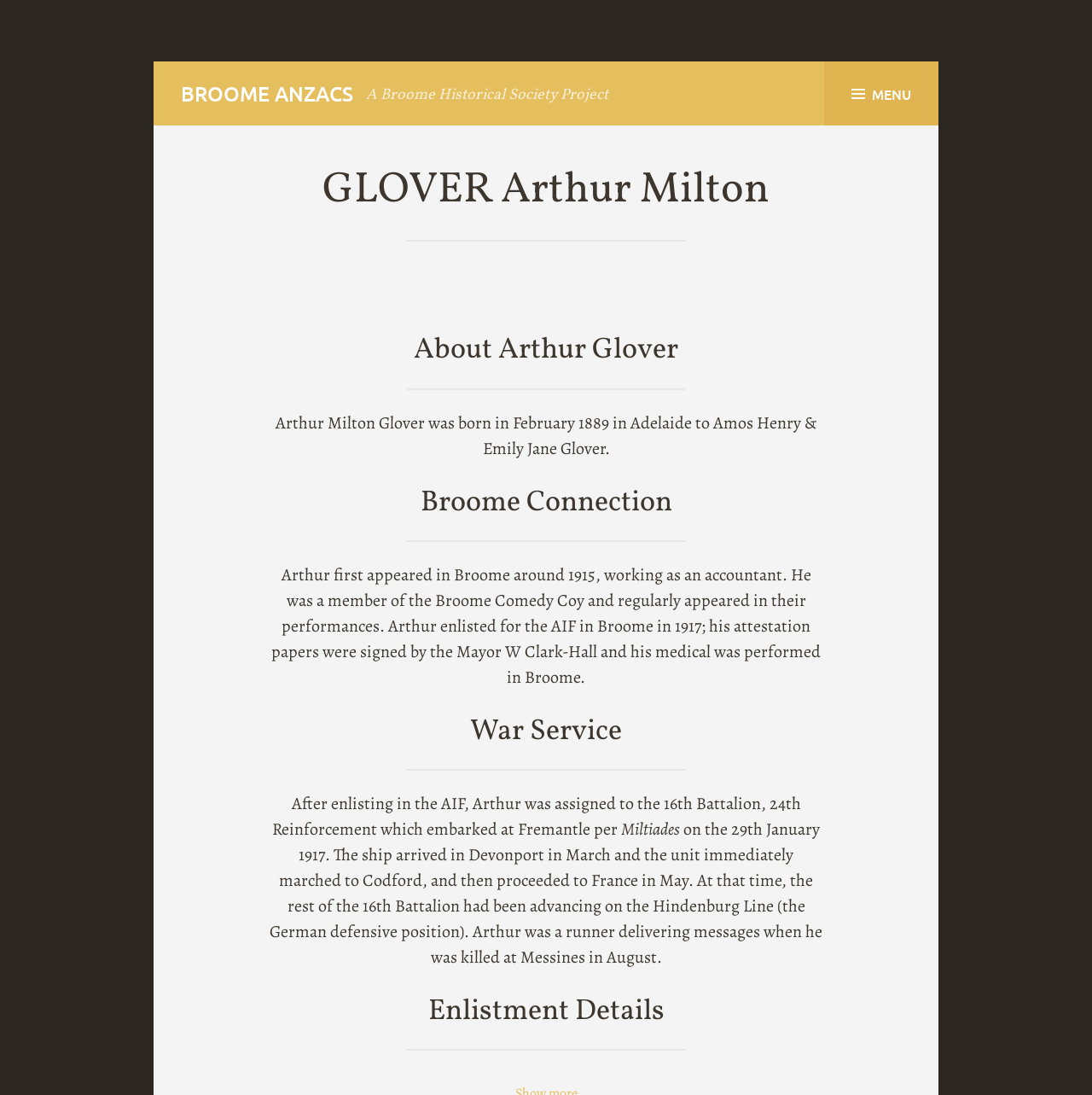Answer the following in one word or a short phrase: 
Which battalion did Arthur Glover enlist in?

16th Battalion